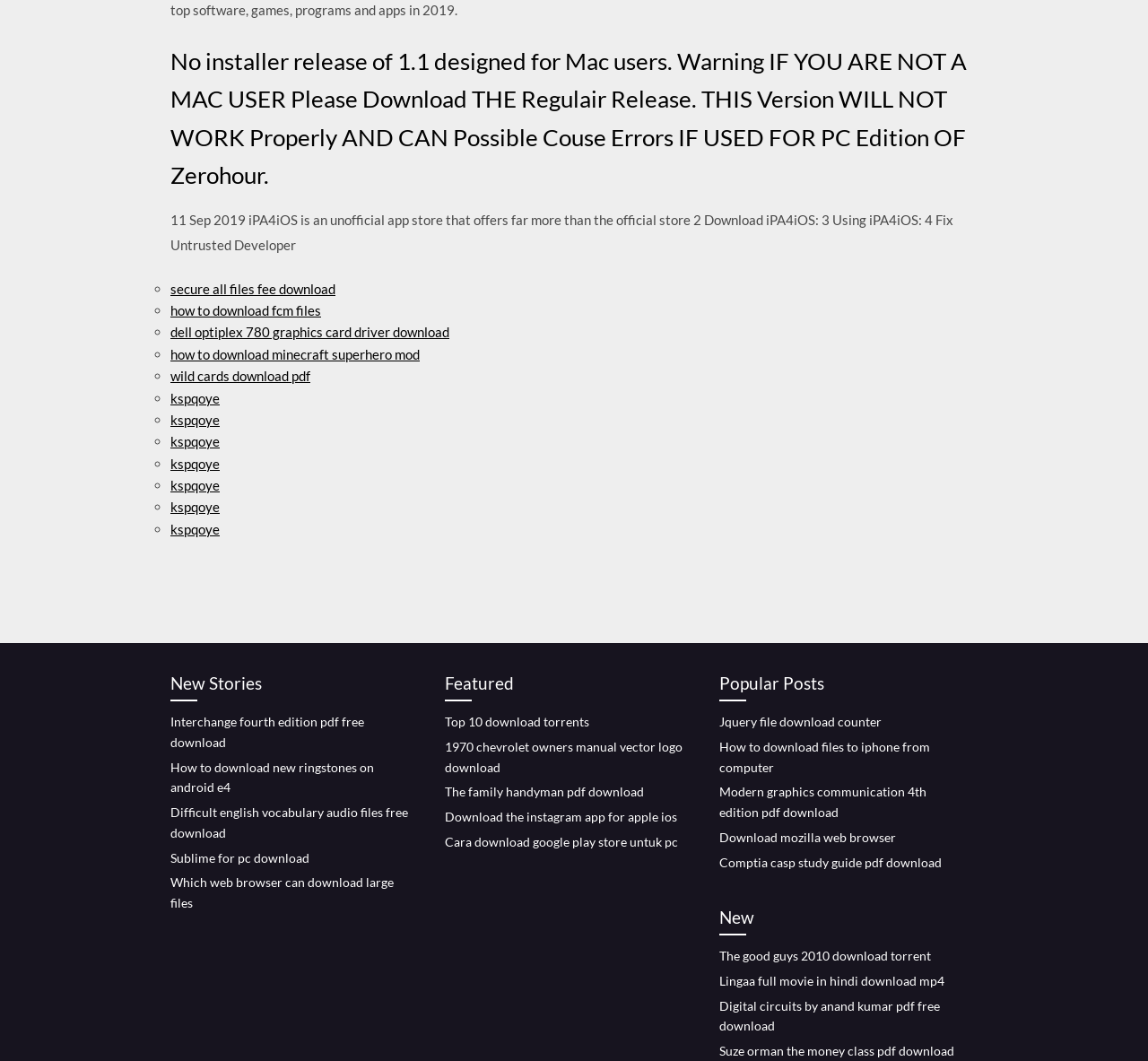Refer to the element description how to download fcm files and identify the corresponding bounding box in the screenshot. Format the coordinates as (top-left x, top-left y, bottom-right x, bottom-right y) with values in the range of 0 to 1.

[0.148, 0.285, 0.28, 0.3]